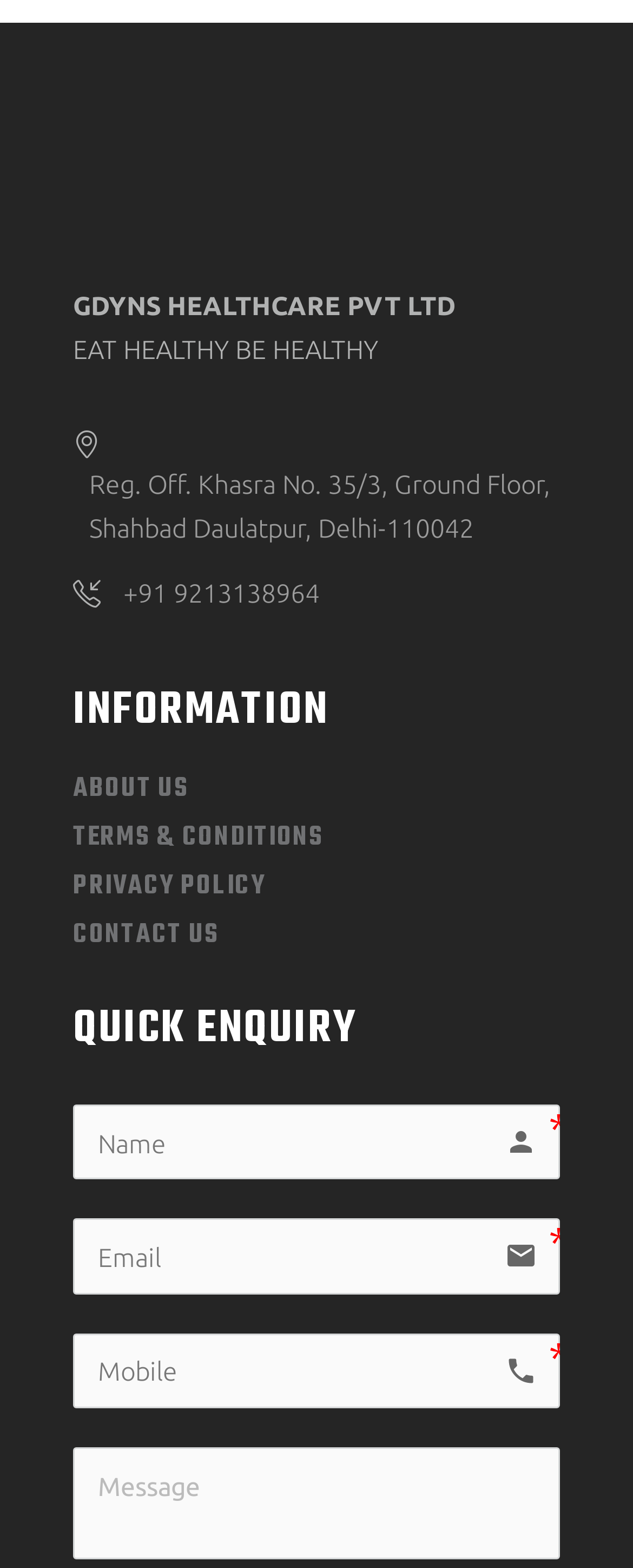Please specify the bounding box coordinates of the element that should be clicked to execute the given instruction: 'Enter your Email'. Ensure the coordinates are four float numbers between 0 and 1, expressed as [left, top, right, bottom].

[0.115, 0.777, 0.885, 0.825]